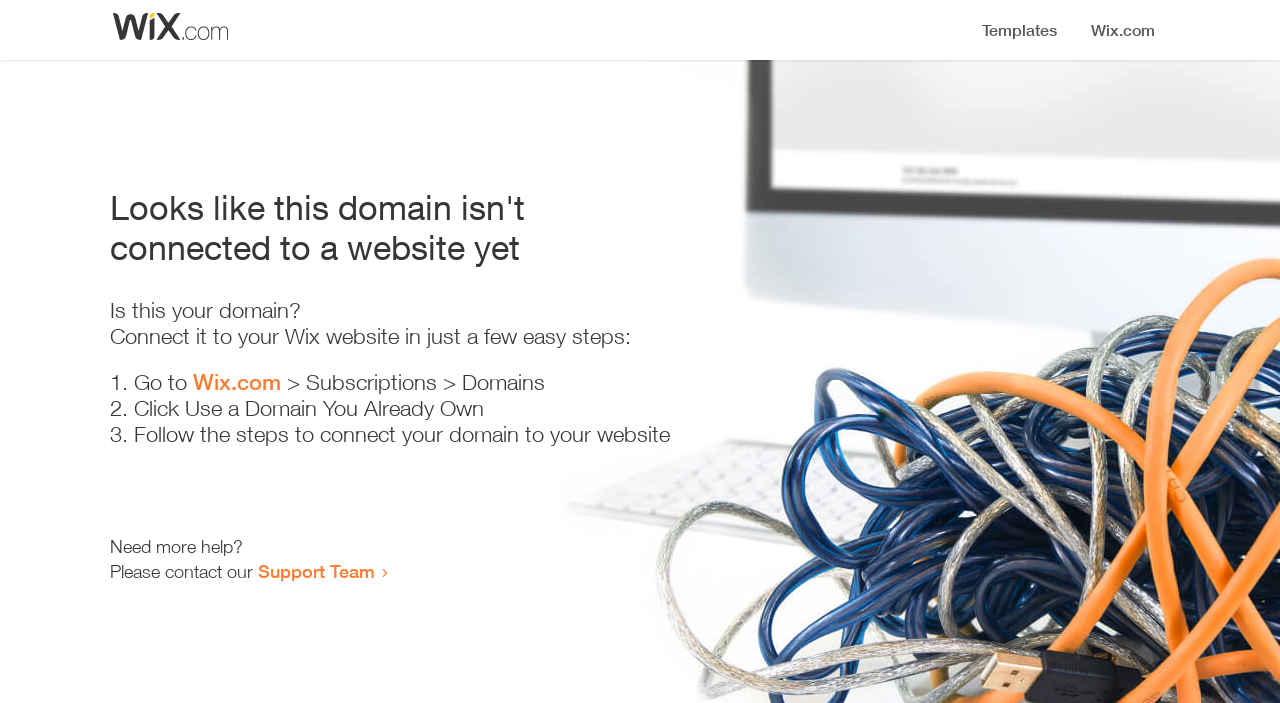How many steps are required to connect the domain?
Using the image, provide a detailed and thorough answer to the question.

The webpage provides a list of steps to connect the domain, which includes '1. Go to Wix.com > Subscriptions > Domains', '2. Click Use a Domain You Already Own', and '3. Follow the steps to connect your domain to your website'. Therefore, there are 3 steps required to connect the domain.